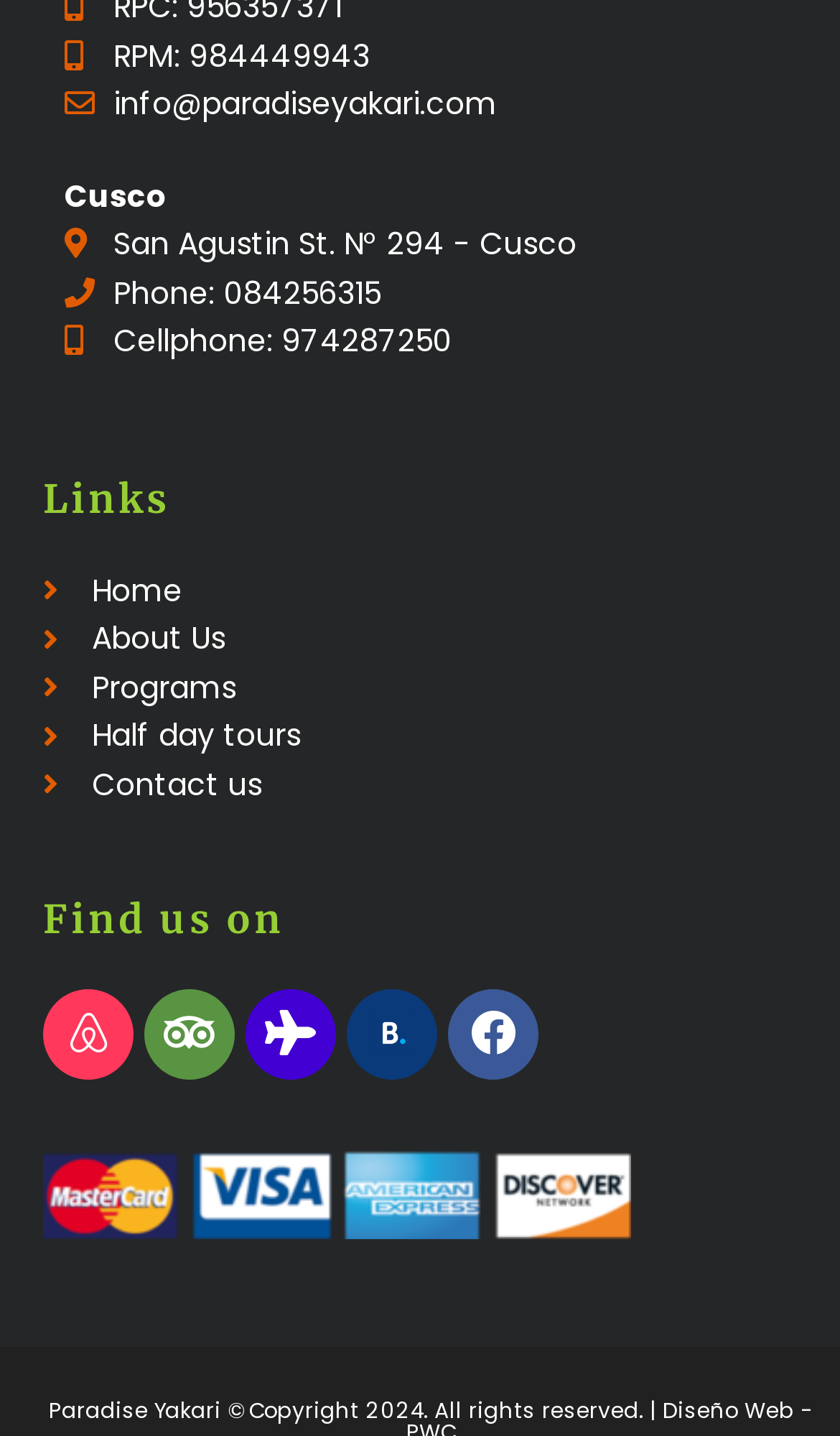What is the name of the lodge?
Look at the image and respond with a single word or a short phrase.

Paradise Lodge